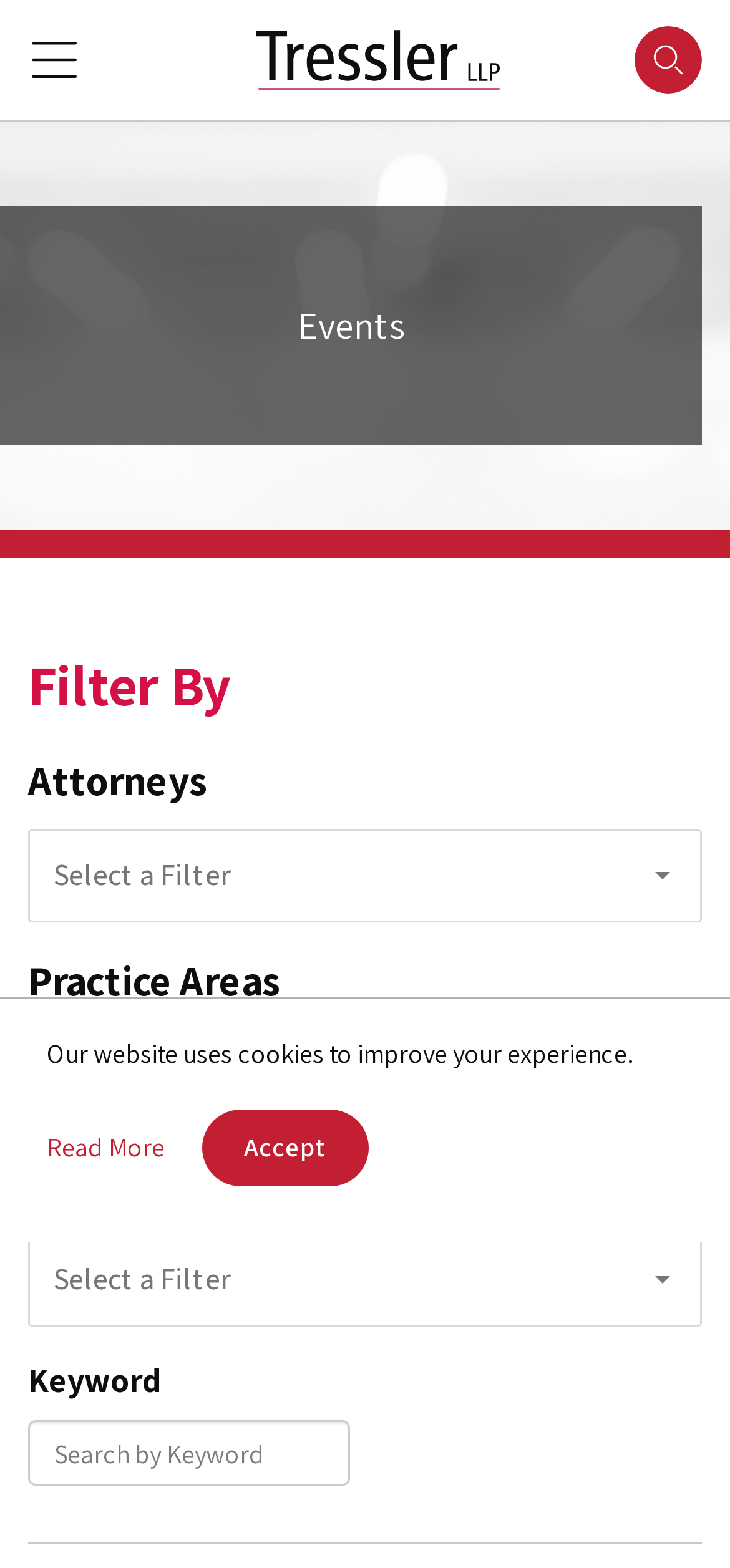Identify the bounding box coordinates for the region to click in order to carry out this instruction: "contact us". Provide the coordinates using four float numbers between 0 and 1, formatted as [left, top, right, bottom].

[0.487, 0.693, 0.795, 0.74]